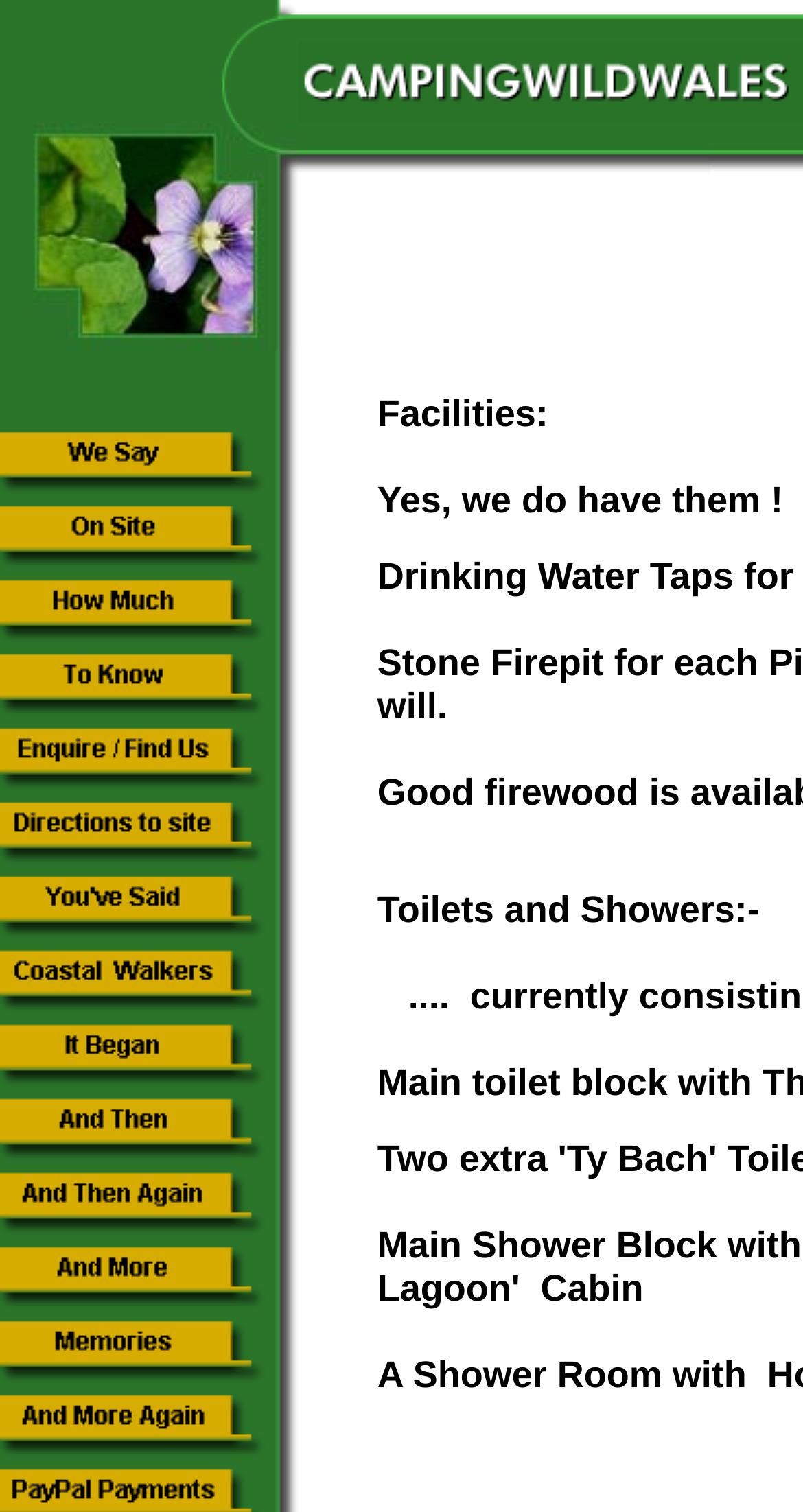Locate the UI element described by name="navig13" title="Memories" in the provided webpage screenshot. Return the bounding box coordinates in the format (top-left x, top-left y, bottom-right x, bottom-right y), ensuring all values are between 0 and 1.

[0.0, 0.9, 0.336, 0.923]